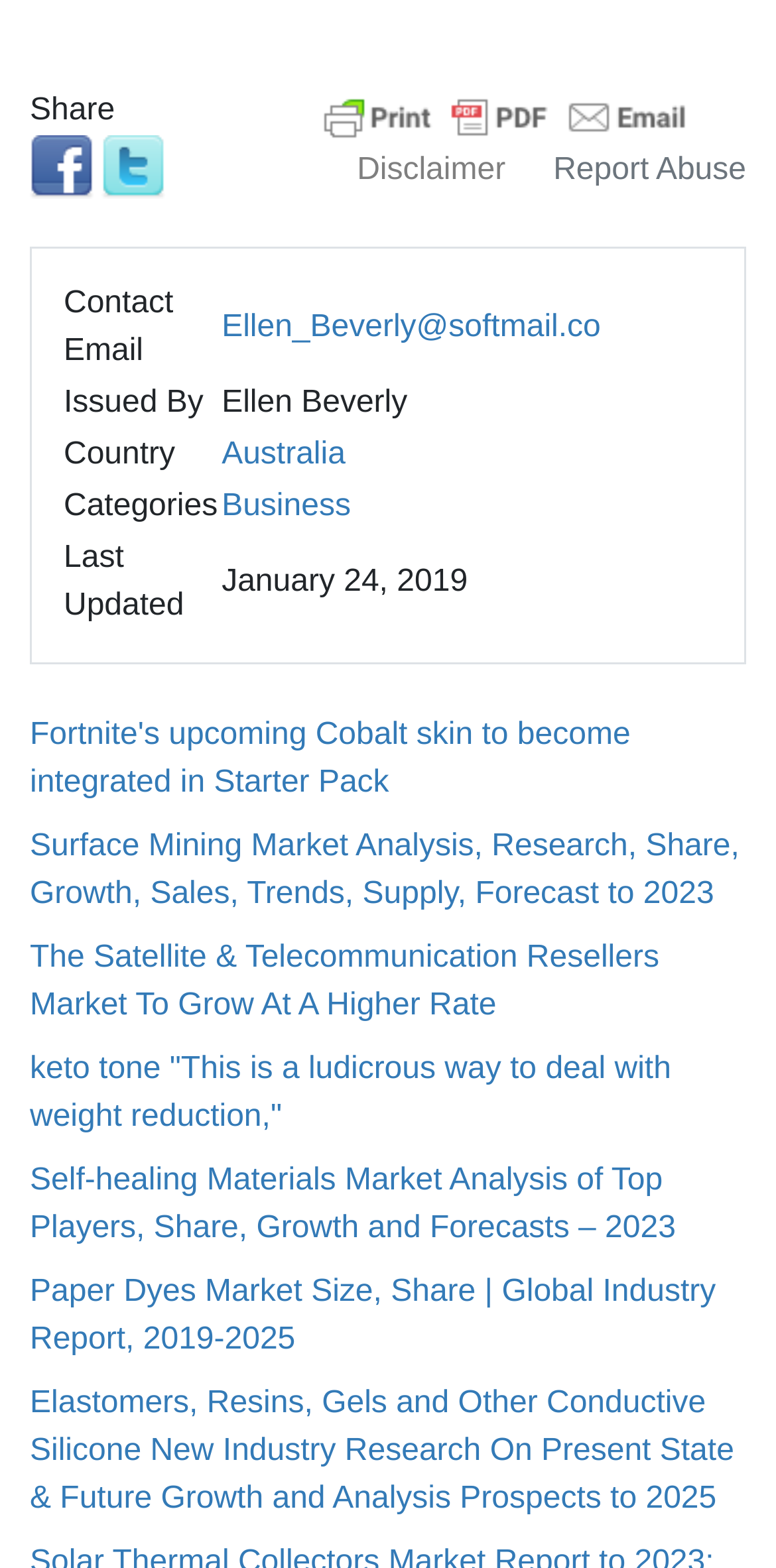Find the bounding box coordinates of the area that needs to be clicked in order to achieve the following instruction: "Share on Facebook". The coordinates should be specified as four float numbers between 0 and 1, i.e., [left, top, right, bottom].

[0.038, 0.095, 0.121, 0.117]